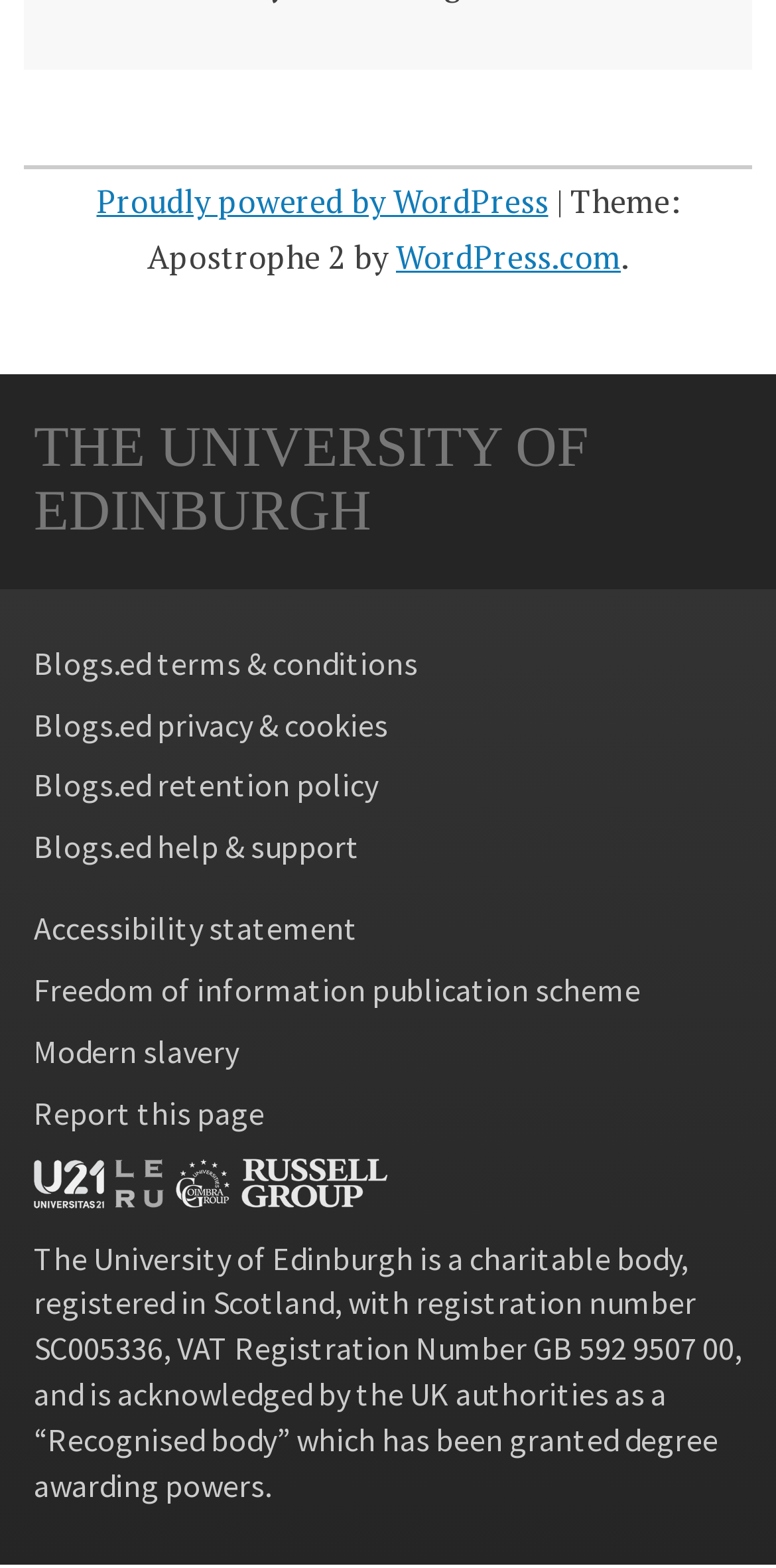What is the name of the university?
Answer the question with a single word or phrase derived from the image.

The University of Edinburgh